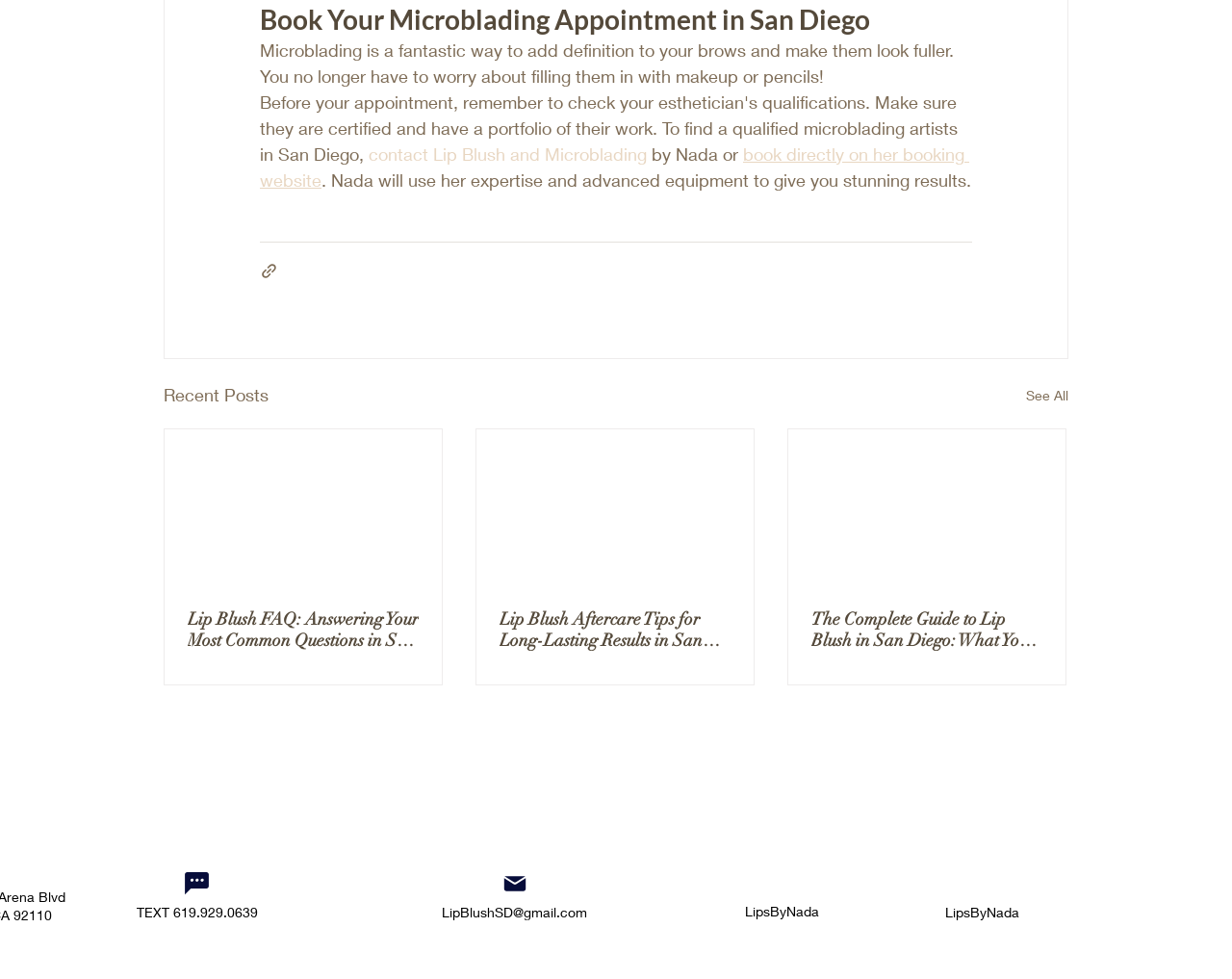What is the contact method provided?
Please utilize the information in the image to give a detailed response to the question.

The webpage provides a phone number 'TEXT 619.929.0639' and an email address 'LipBlushSD@gmail.com' as contact methods.